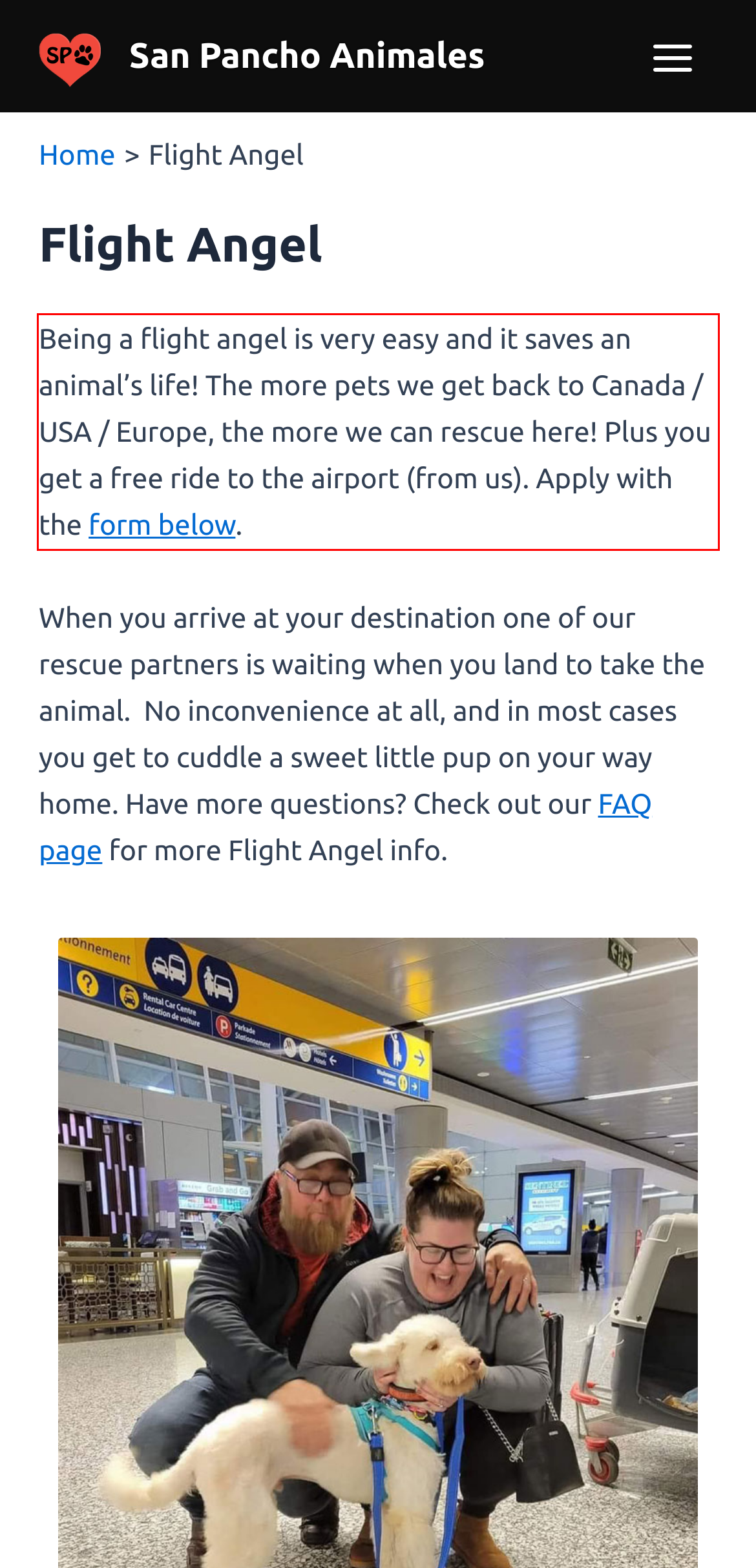Examine the webpage screenshot and use OCR to obtain the text inside the red bounding box.

Being a flight angel is very easy and it saves an animal’s life! The more pets we get back to Canada / USA / Europe, the more we can rescue here! Plus you get a free ride to the airport (from us). Apply with the form below.